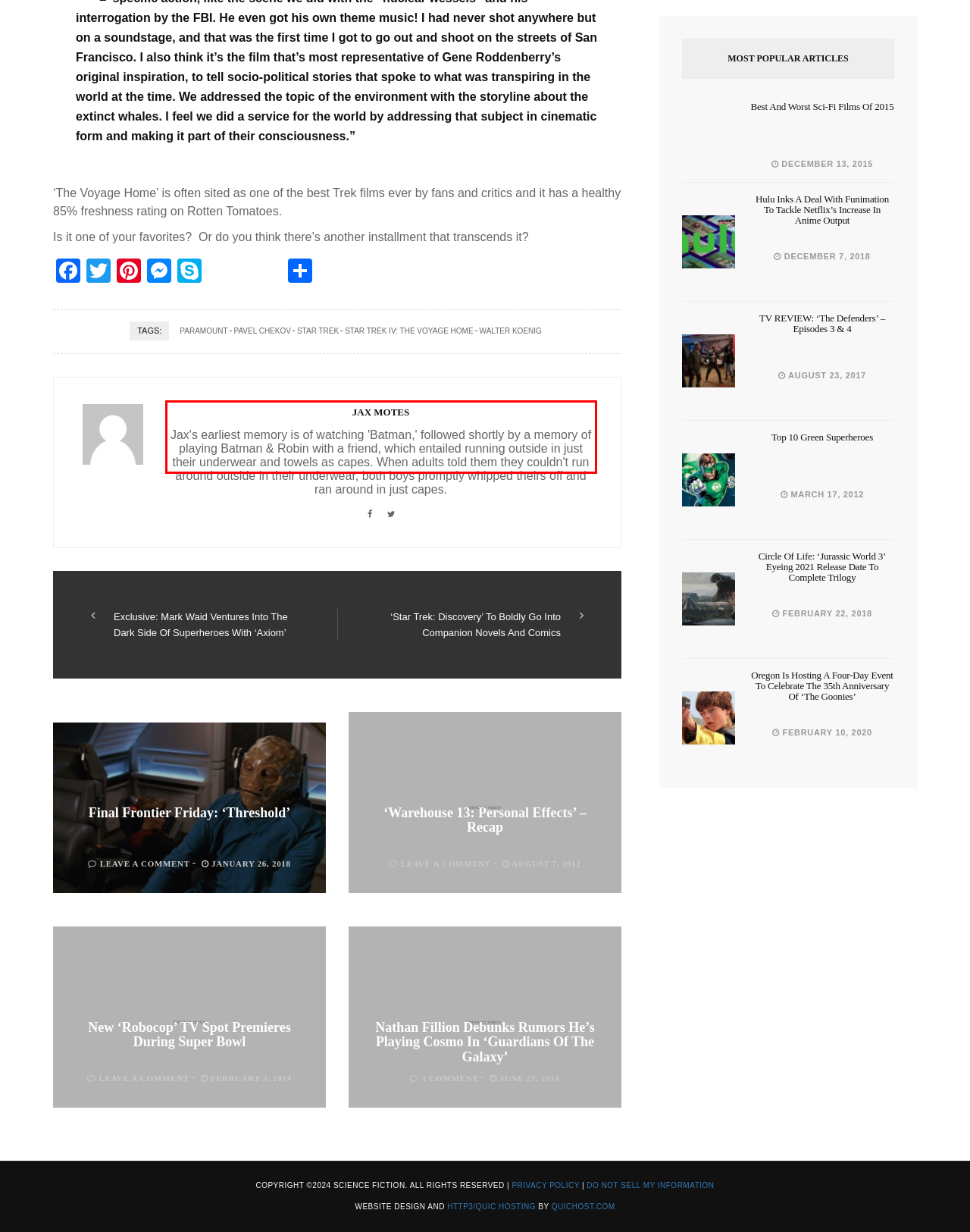You have a screenshot of a webpage with a red bounding box. Identify and extract the text content located inside the red bounding box.

Jax's earliest memory is of watching 'Batman,' followed shortly by a memory of playing Batman & Robin with a friend, which entailed running outside in just their underwear and towels as capes. When adults told them they couldn't run around outside in their underwear, both boys promptly whipped theirs off and ran around in just capes.